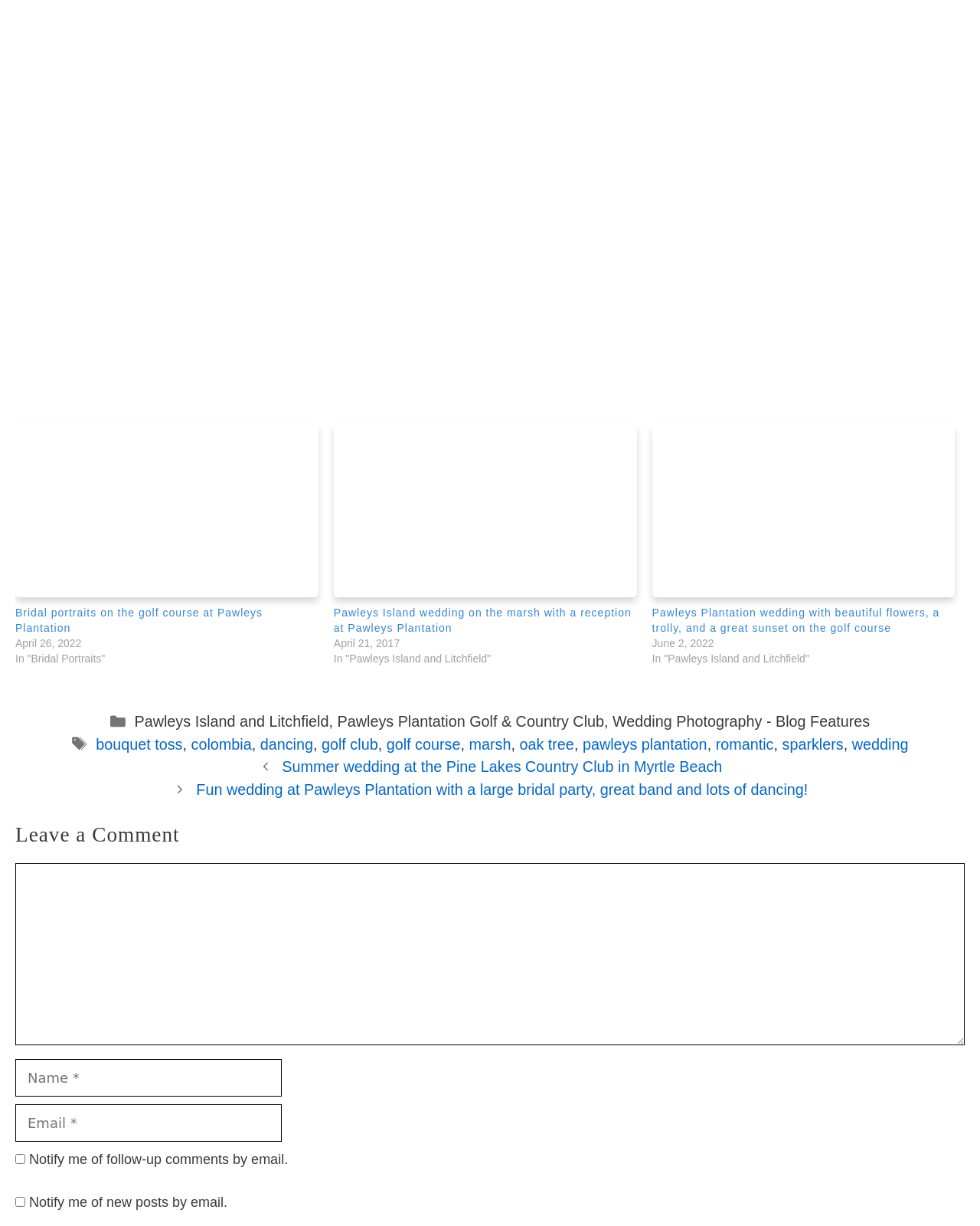Please locate the bounding box coordinates for the element that should be clicked to achieve the following instruction: "Click on the image to see the flowergirl helping the ring bearer with his tie". Ensure the coordinates are given as four float numbers between 0 and 1, i.e., [left, top, right, bottom].

[0.34, 0.346, 0.65, 0.487]